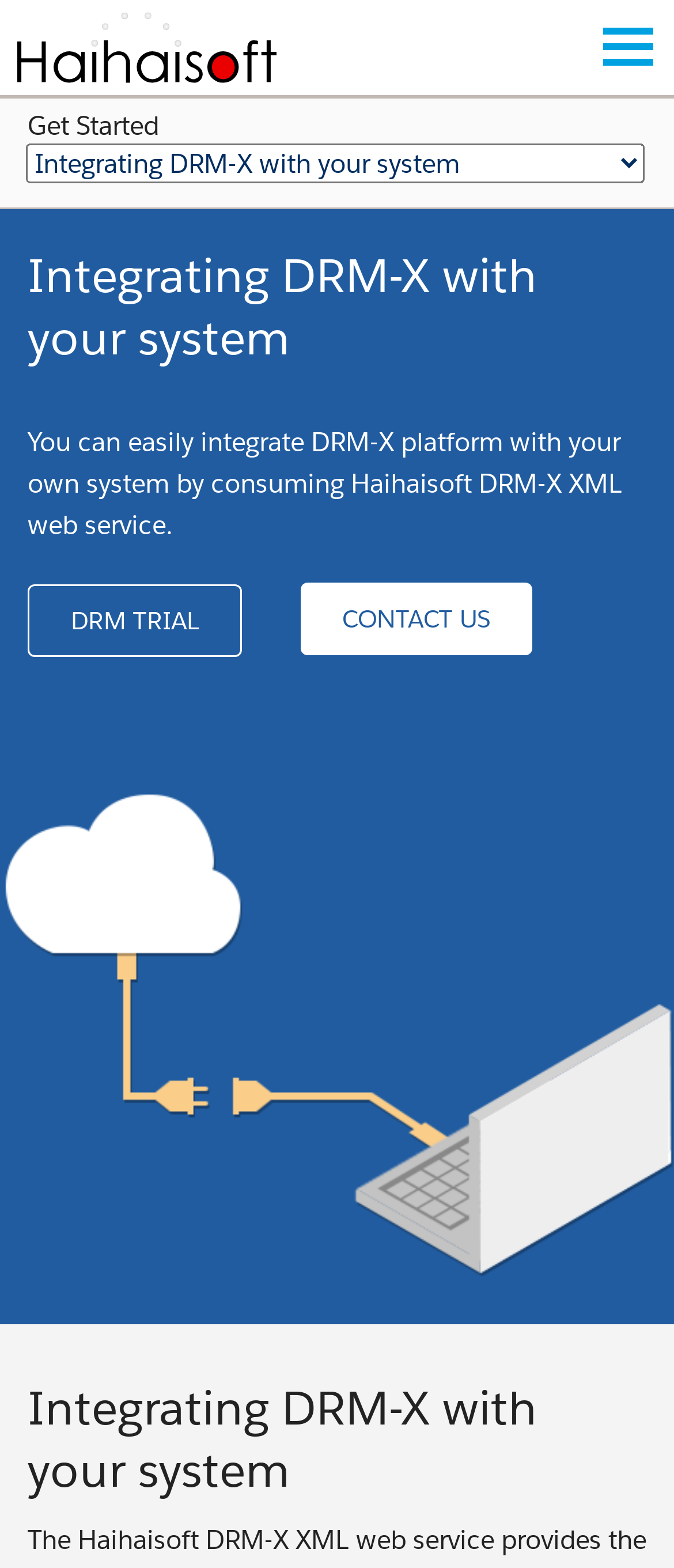How many tables are there on the webpage?
Give a single word or phrase answer based on the content of the image.

2